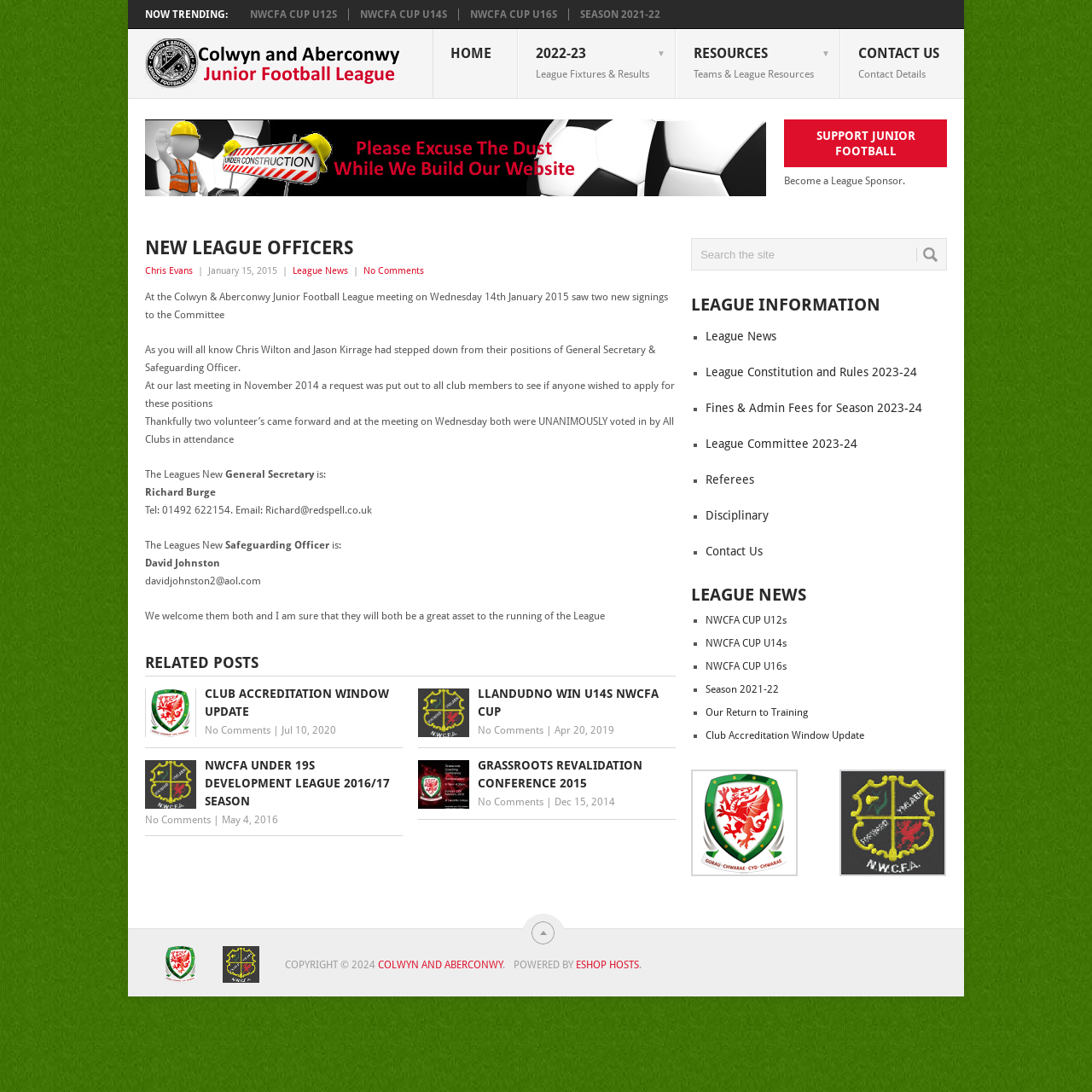Consider the image and give a detailed and elaborate answer to the question: 
What is the name of the league?

The name of the league can be found in the heading element 'Colwyn and Aberconwy' which is located at the top of the webpage.